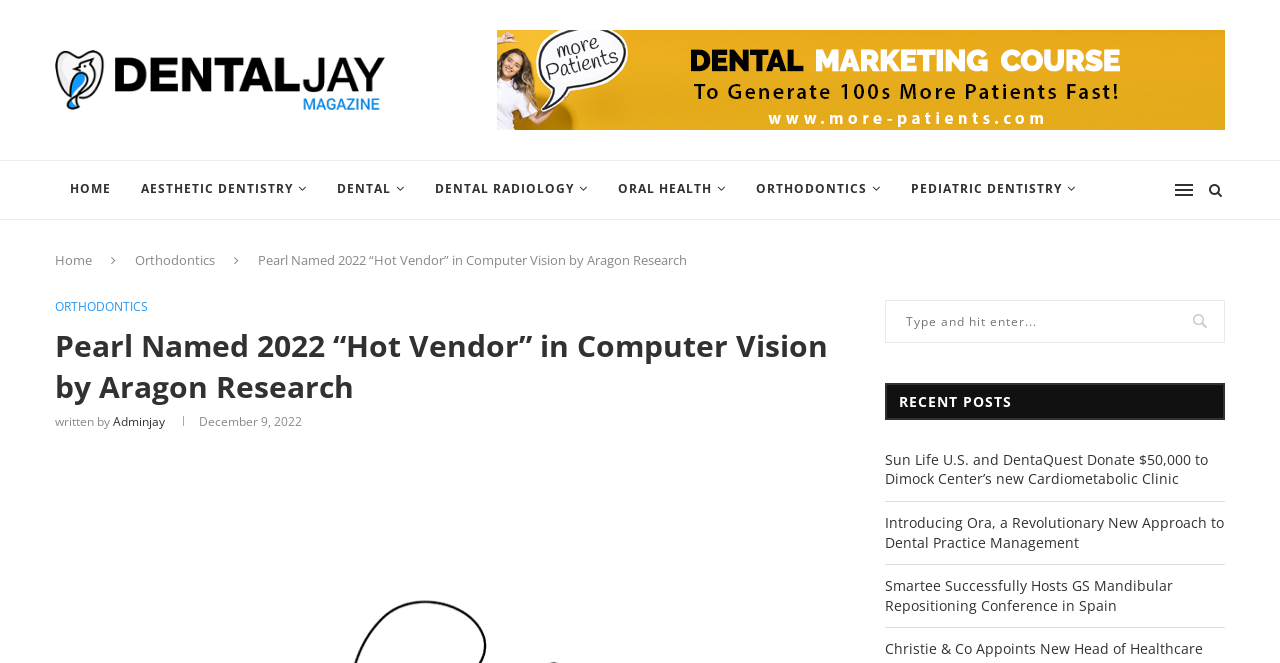Could you indicate the bounding box coordinates of the region to click in order to complete this instruction: "Go to the Orthodontics page".

[0.105, 0.379, 0.168, 0.406]